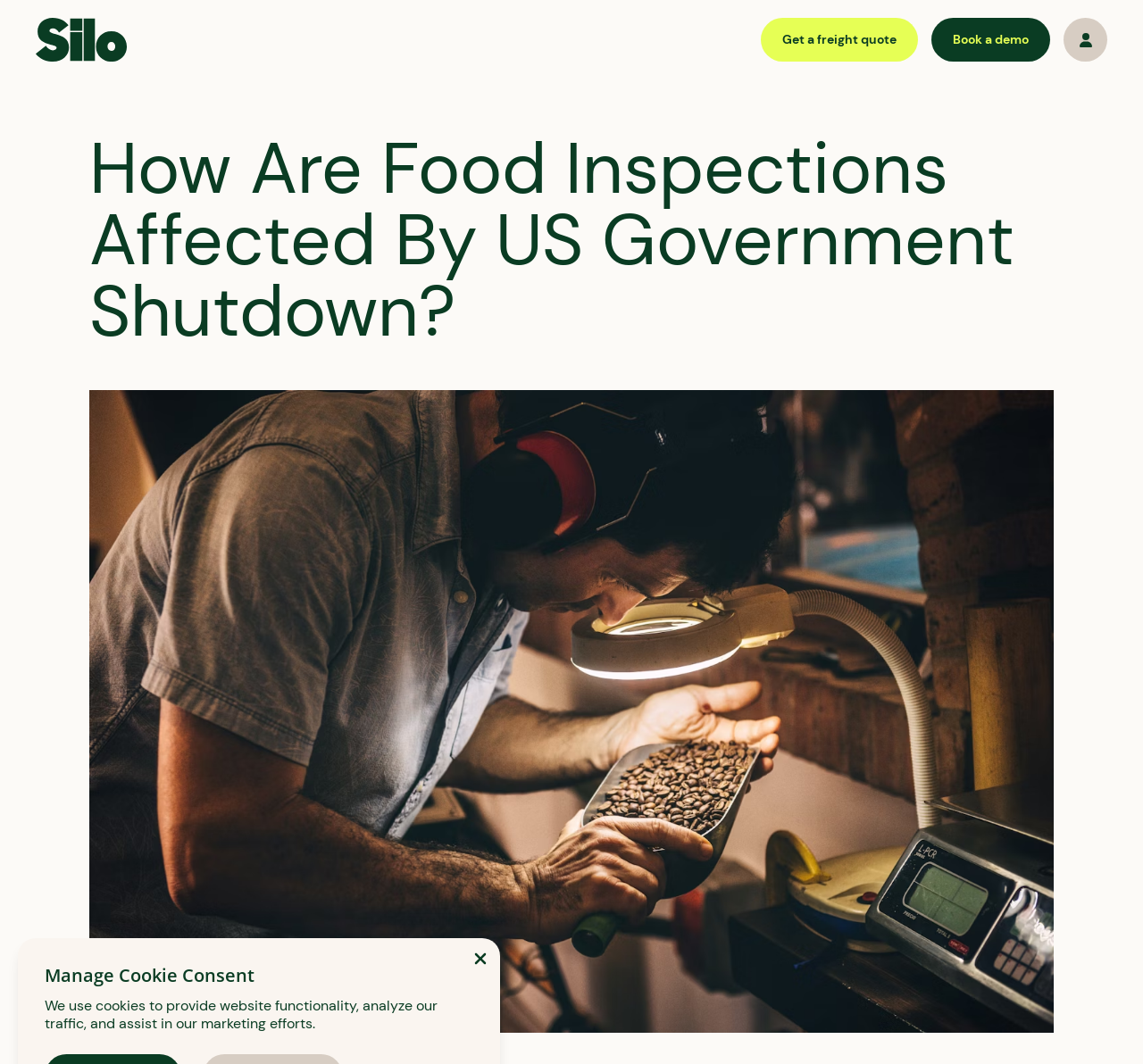Answer this question using a single word or a brief phrase:
What is the topic of the main content?

Food inspections